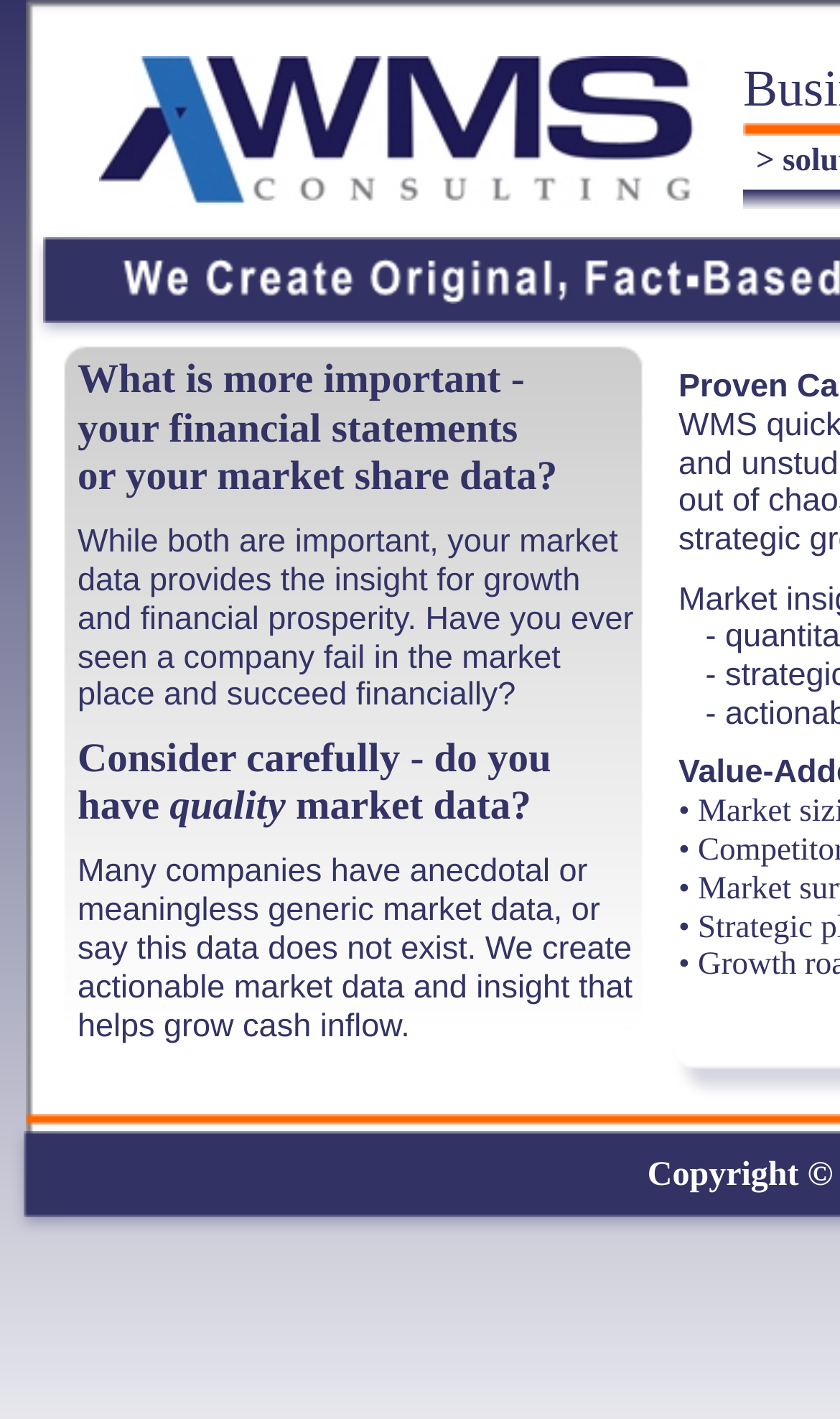Respond with a single word or phrase:
What is the first question asked on the webpage?

What is more important